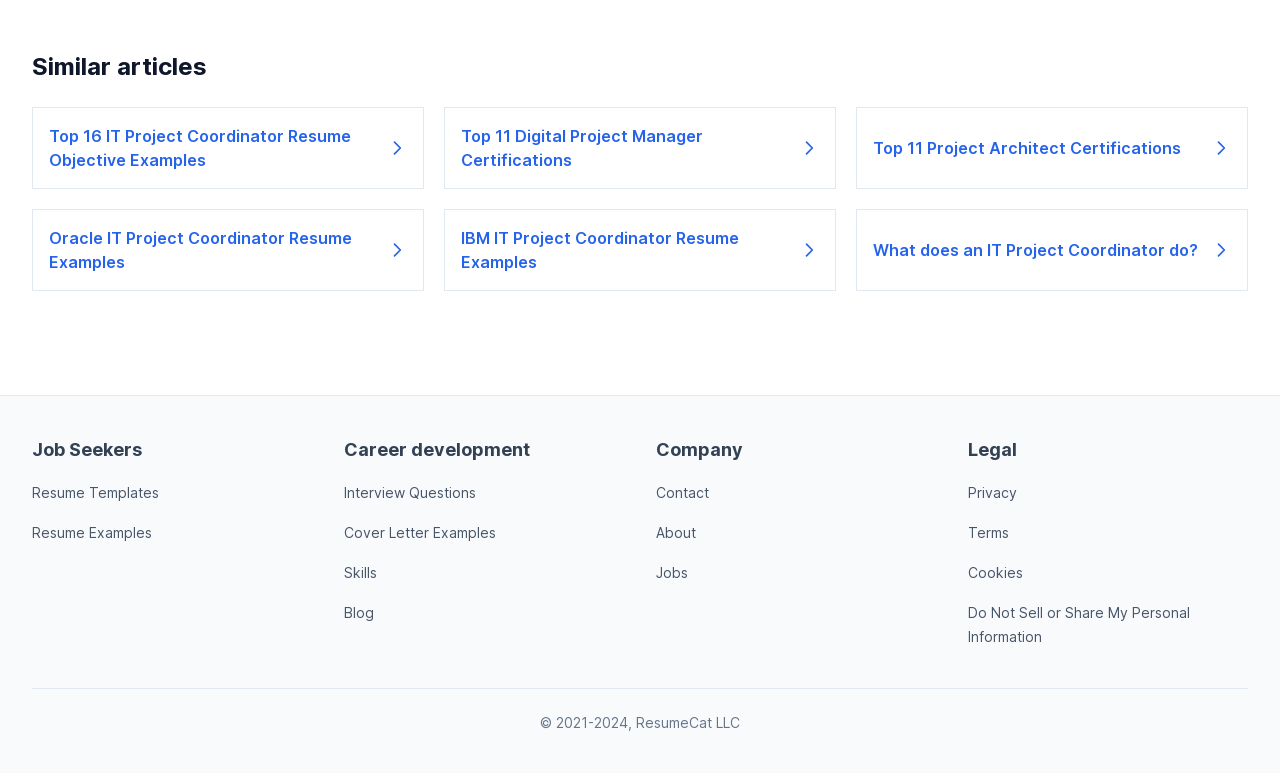Please determine the bounding box coordinates for the UI element described here. Use the format (top-left x, top-left y, bottom-right x, bottom-right y) with values bounded between 0 and 1: Contact

[0.512, 0.625, 0.554, 0.647]